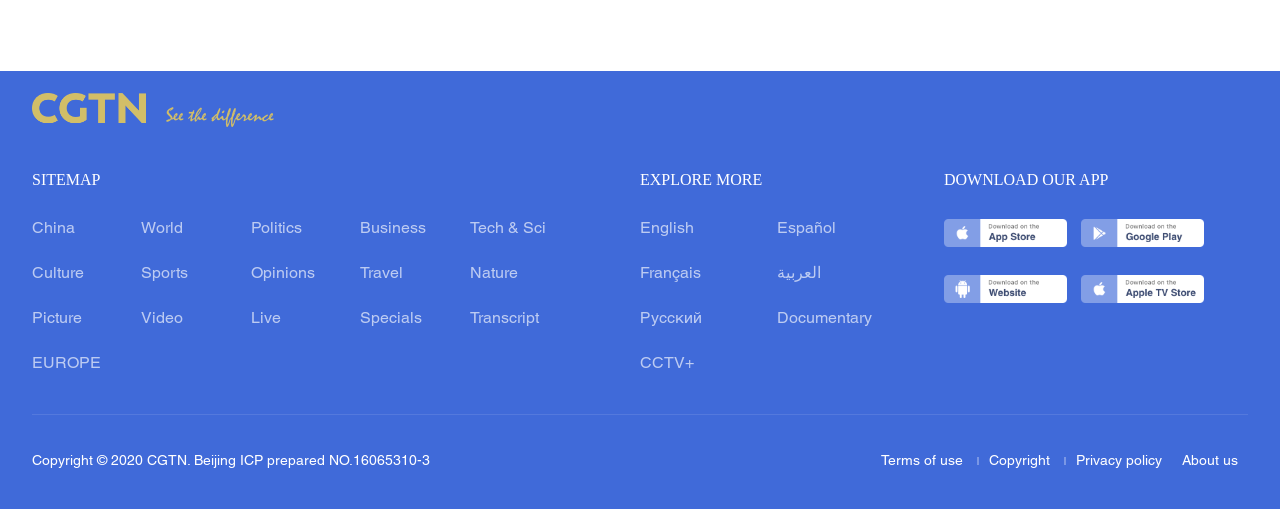What are the available formats for content?
Using the visual information, reply with a single word or short phrase.

Video, Picture, Live, etc.